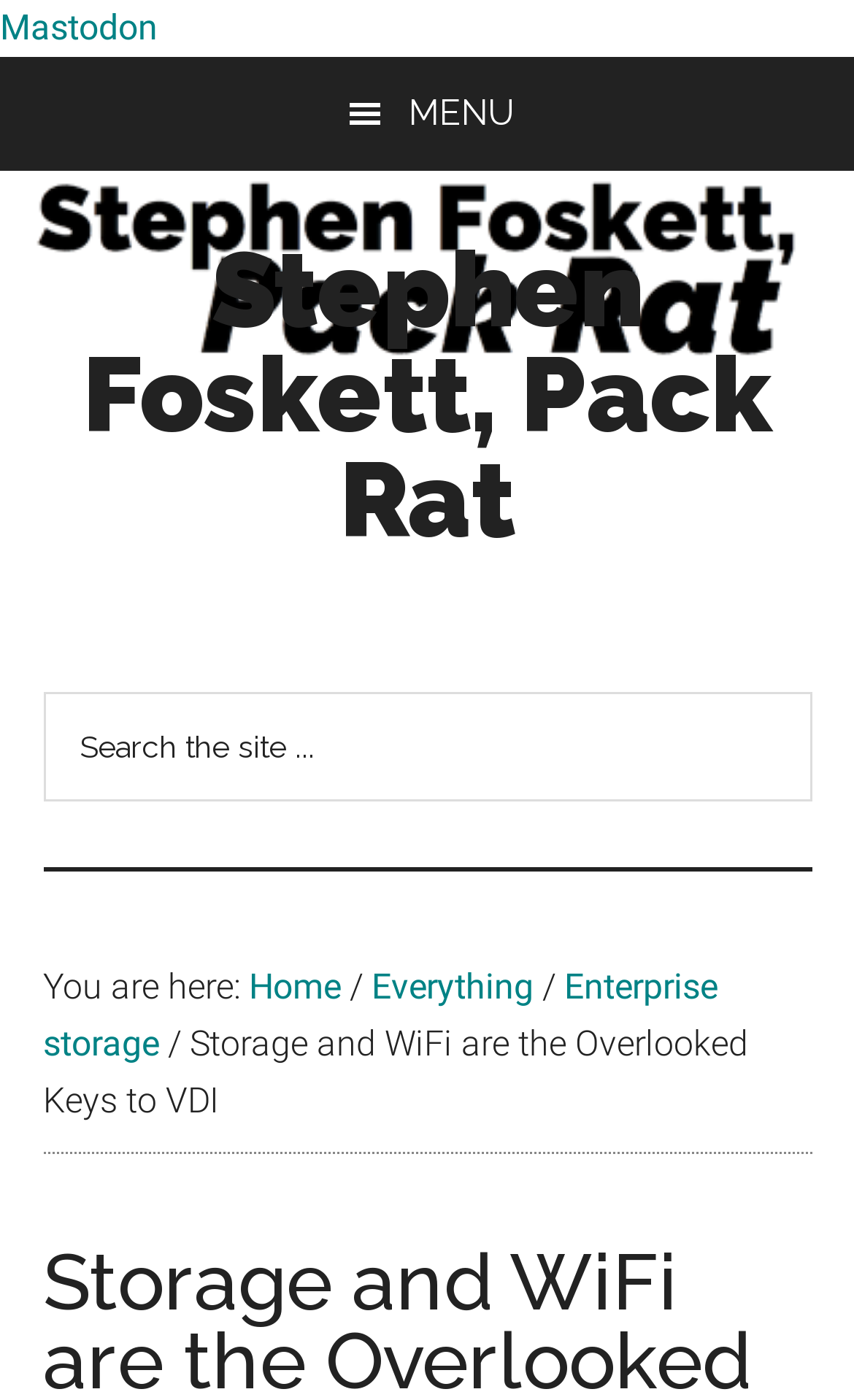What is the current page about?
Provide an in-depth and detailed explanation in response to the question.

The current page is about the importance of storage and WiFi in Virtual Desktop Infrastructure (VDI), as indicated by the static text 'Storage and WiFi are the Overlooked Keys to VDI'.